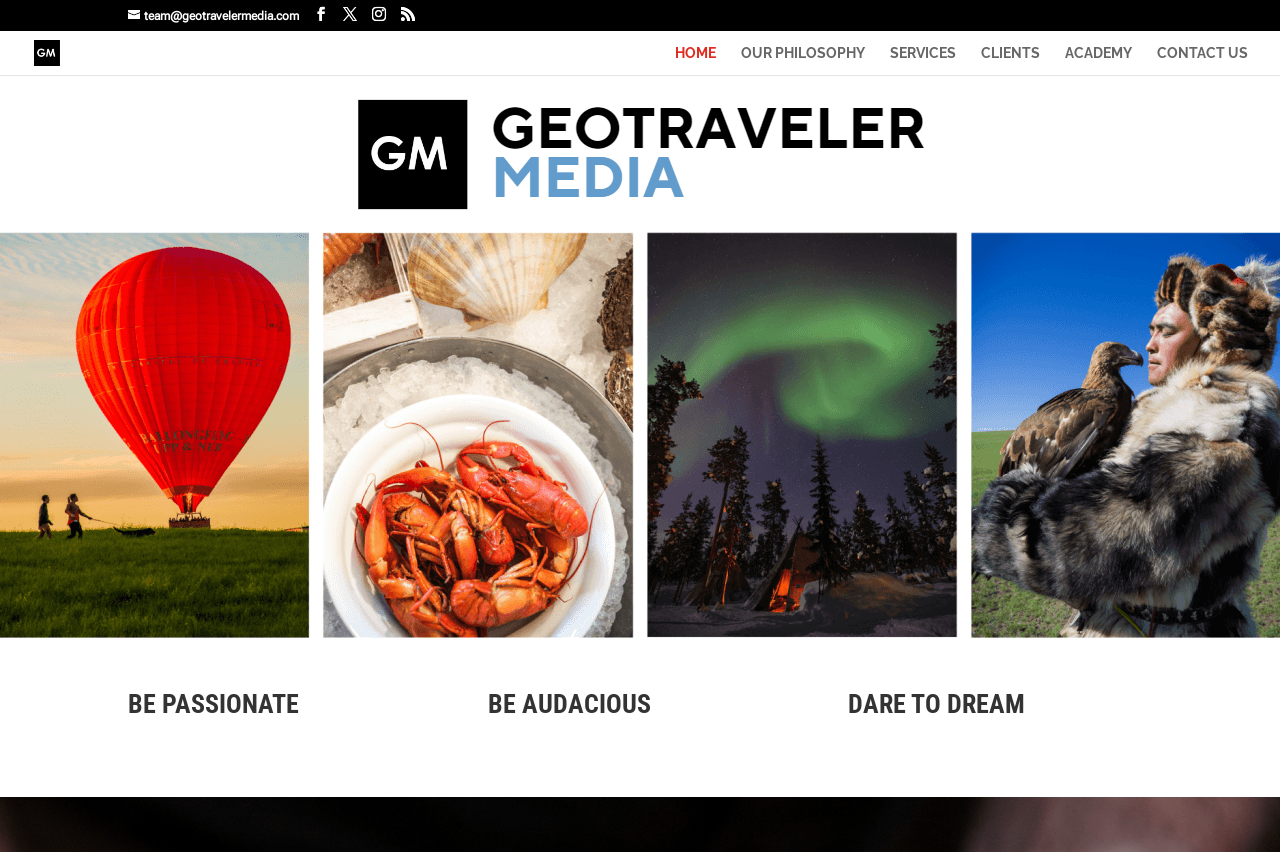What is the theme of the headings?
Offer a detailed and full explanation in response to the question.

I analyzed the heading elements with text, such as 'BE PASSIONATE', 'BE AUDACIOUS', and 'DARE TO DREAM', which suggest that the theme of the headings is motivational phrases or inspirational quotes.